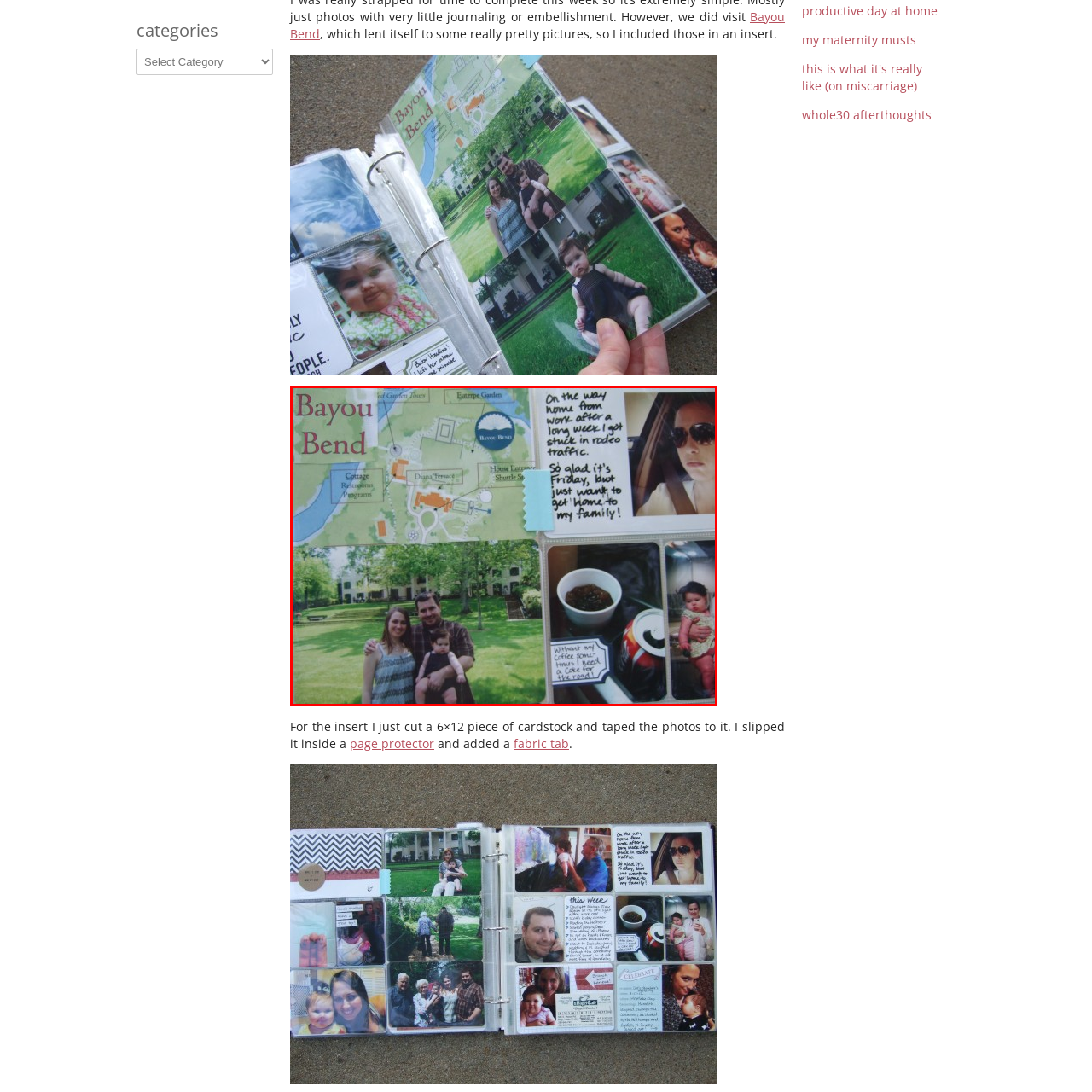Direct your attention to the zone enclosed by the orange box, What is the backdrop of the family photo? 
Give your response in a single word or phrase.

Lush green grounds